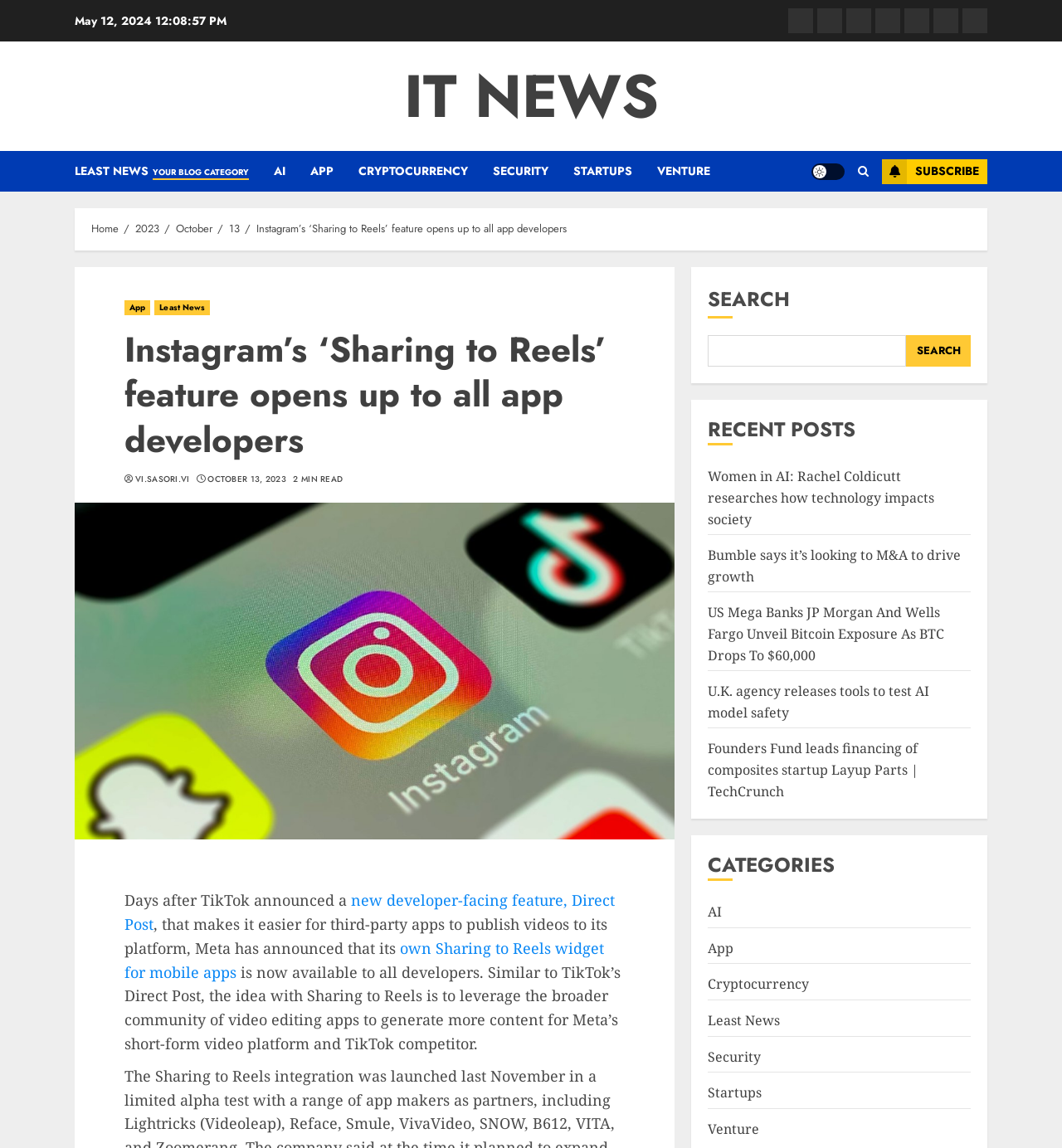Identify the bounding box for the UI element that is described as follows: "title="Search"".

[0.803, 0.135, 0.823, 0.163]